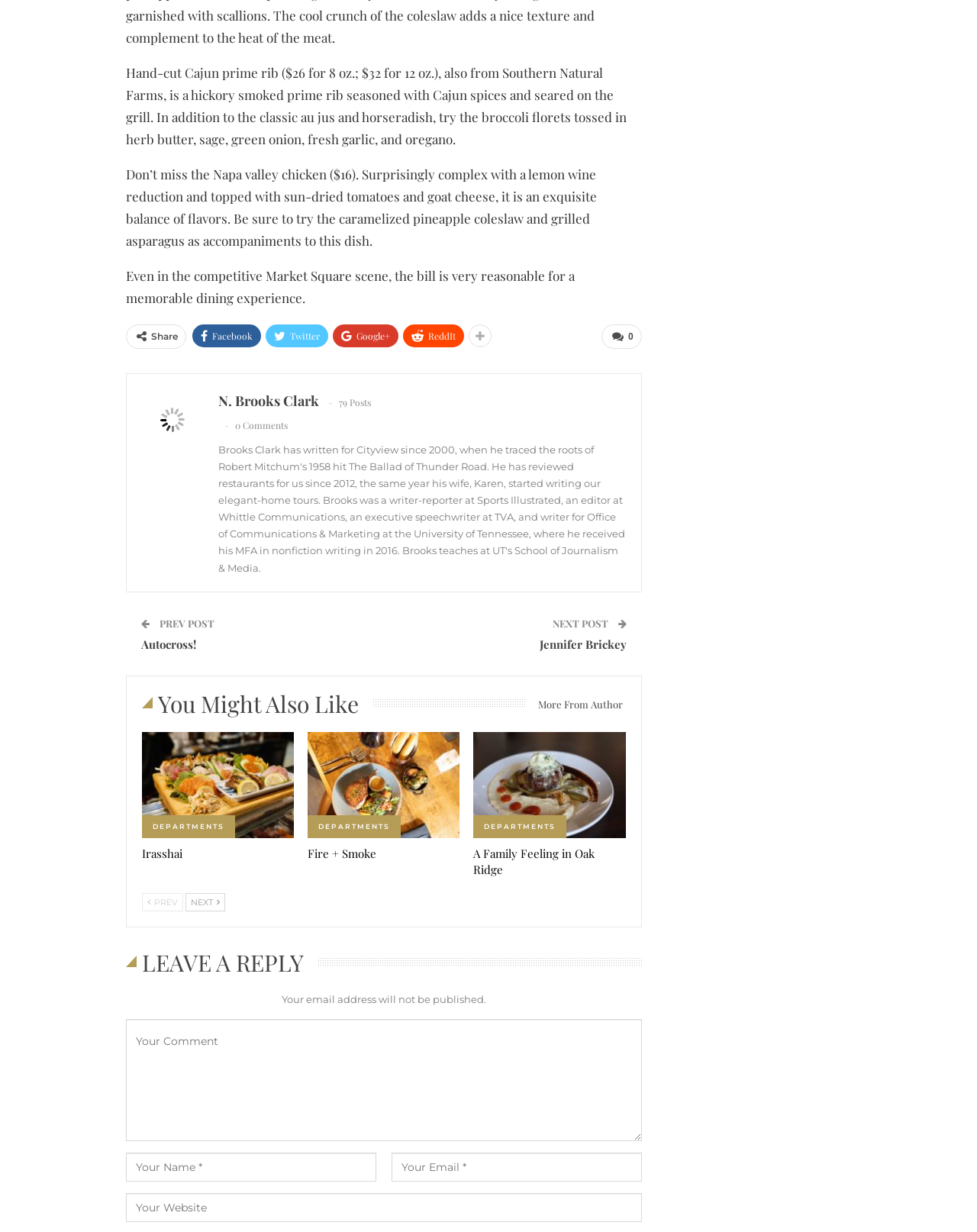Provide a short answer to the following question with just one word or phrase: What is the price of the hand-cut Cajun prime rib?

26 for 8 oz, 32 for 12 oz